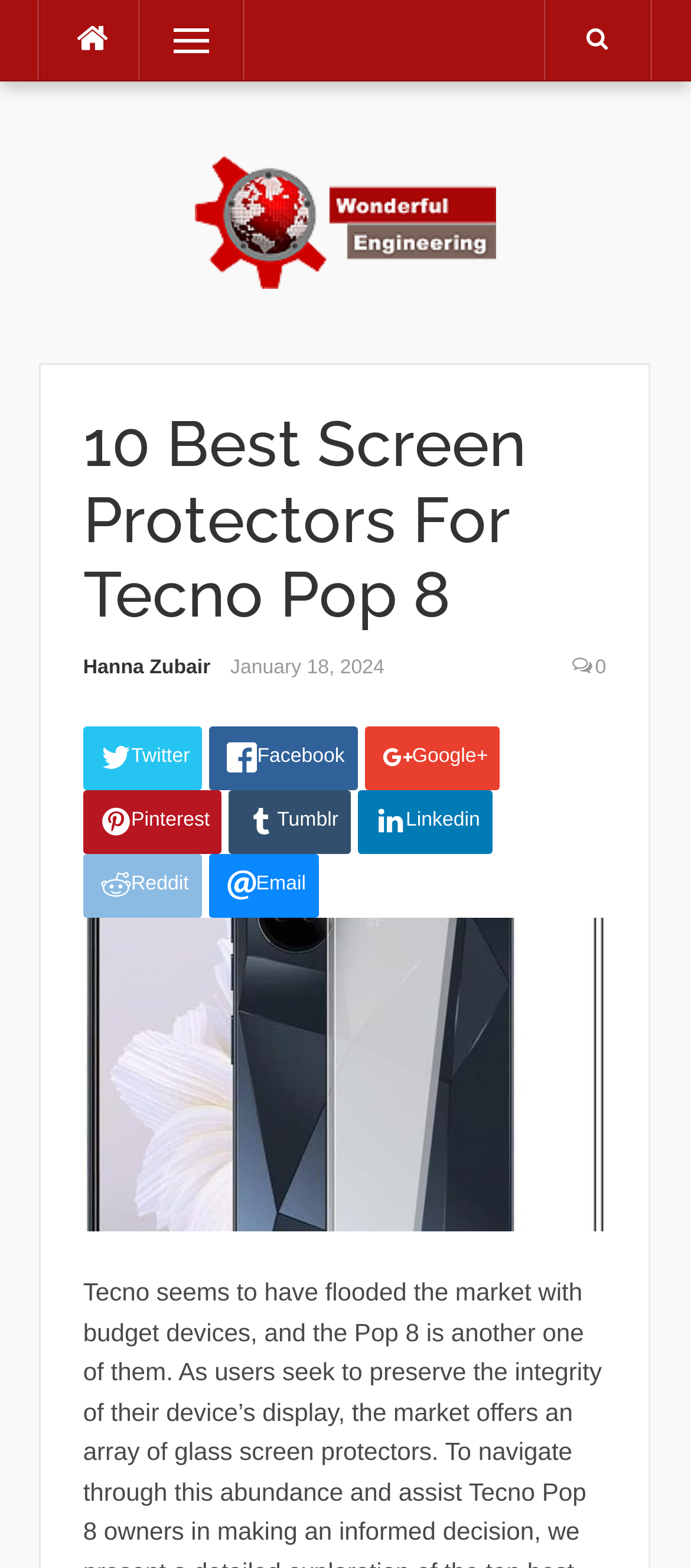Find the UI element described as: "Hanna Zubair" and predict its bounding box coordinates. Ensure the coordinates are four float numbers between 0 and 1, [left, top, right, bottom].

[0.12, 0.419, 0.305, 0.433]